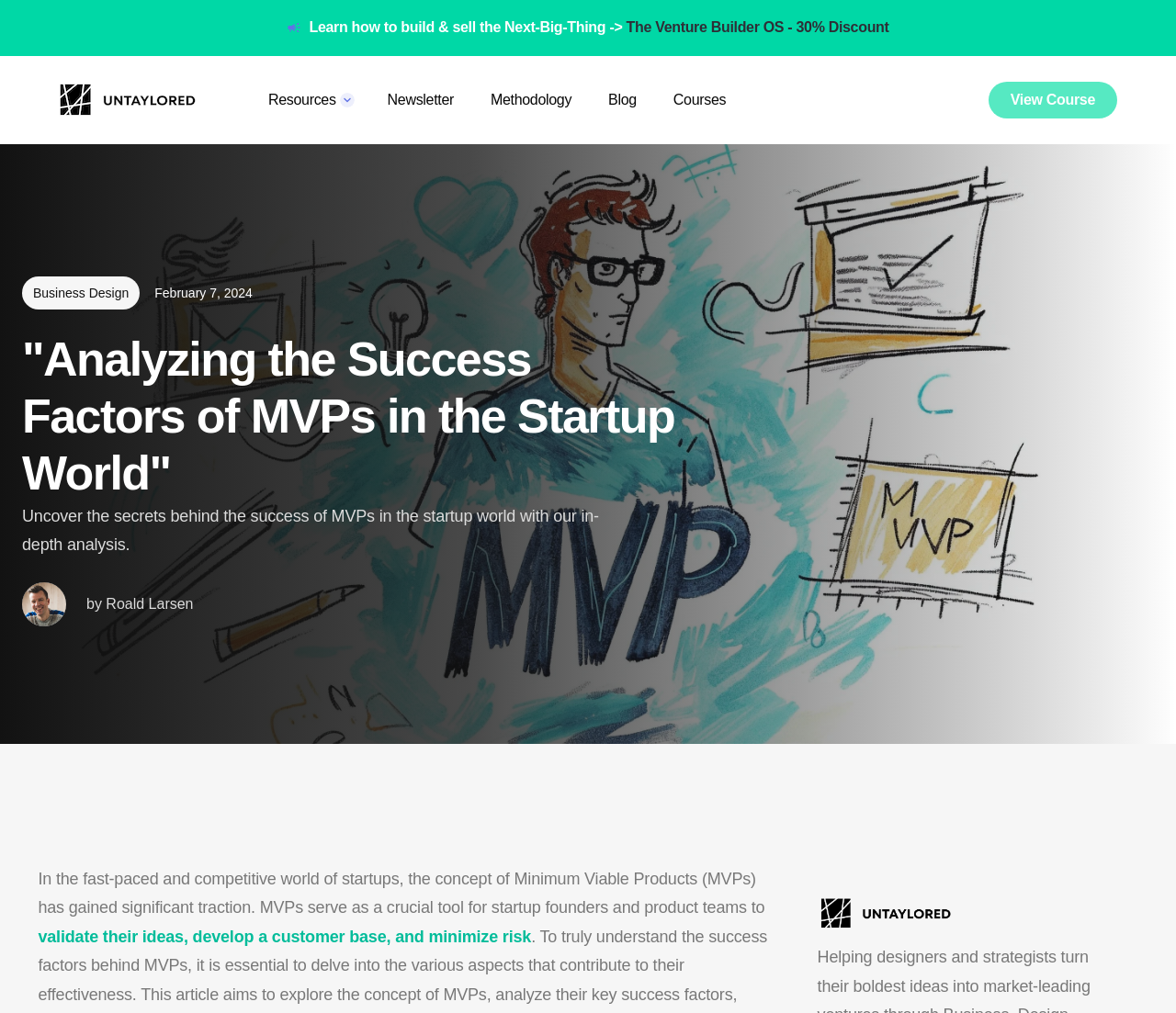Create an elaborate caption for the webpage.

The webpage is about analyzing the success factors of MVPs in the startup world. At the top, there is a logo image and a tagline "Learn how to build & sell the Next-Big-Thing ->" followed by a promotional link "The Venture Builder OS - 30% Discount". 

On the top-left corner, there is a navigation menu with links to "Newsletter", "Methodology", "Blog", "Courses", and "View Course". Below this menu, there is a section with a heading "Analyzing the Success Factors of MVPs in the Startup World" and a subheading "Uncover the secrets behind the success of MVPs in the startup world with our in-depth analysis." 

The article is written by Roald Larsen and was published on February 7, 2024. The main content of the article starts with a brief introduction to MVPs in the startup world, explaining their importance in validating ideas, developing a customer base, and minimizing risk. There is a link within the text to further explore this concept. 

On the top-right corner, there is a link to "Business Design" and a section labeled "Resources" with an image and a few links.